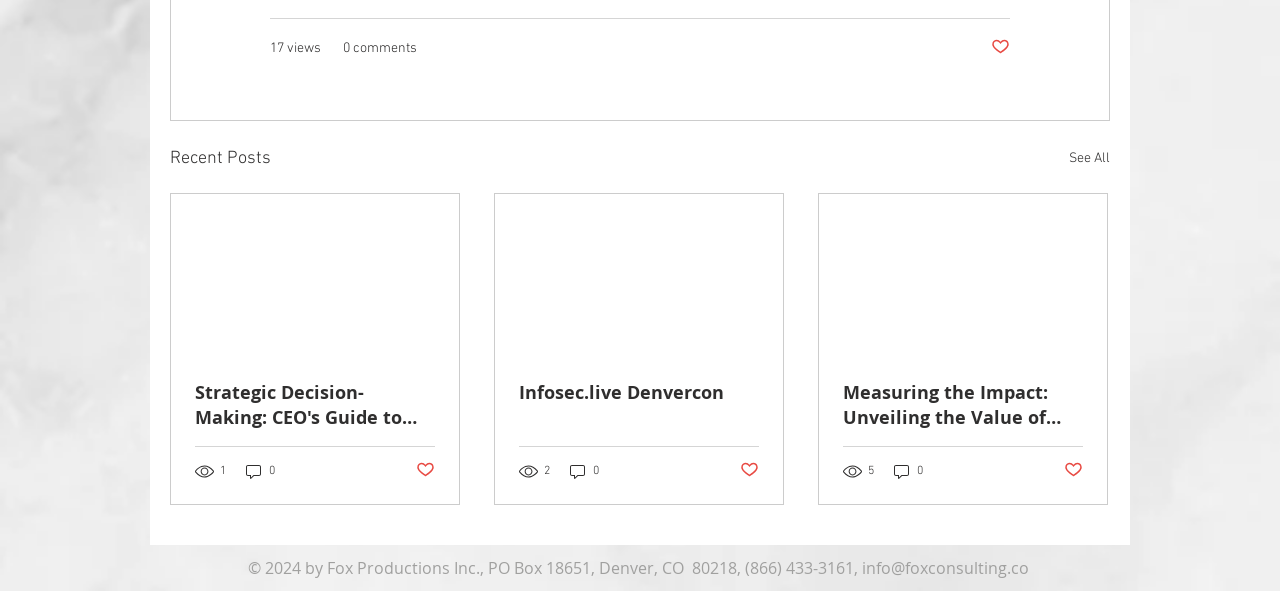Find and specify the bounding box coordinates that correspond to the clickable region for the instruction: "Contact Fox Productions Inc.".

[0.673, 0.943, 0.804, 0.98]